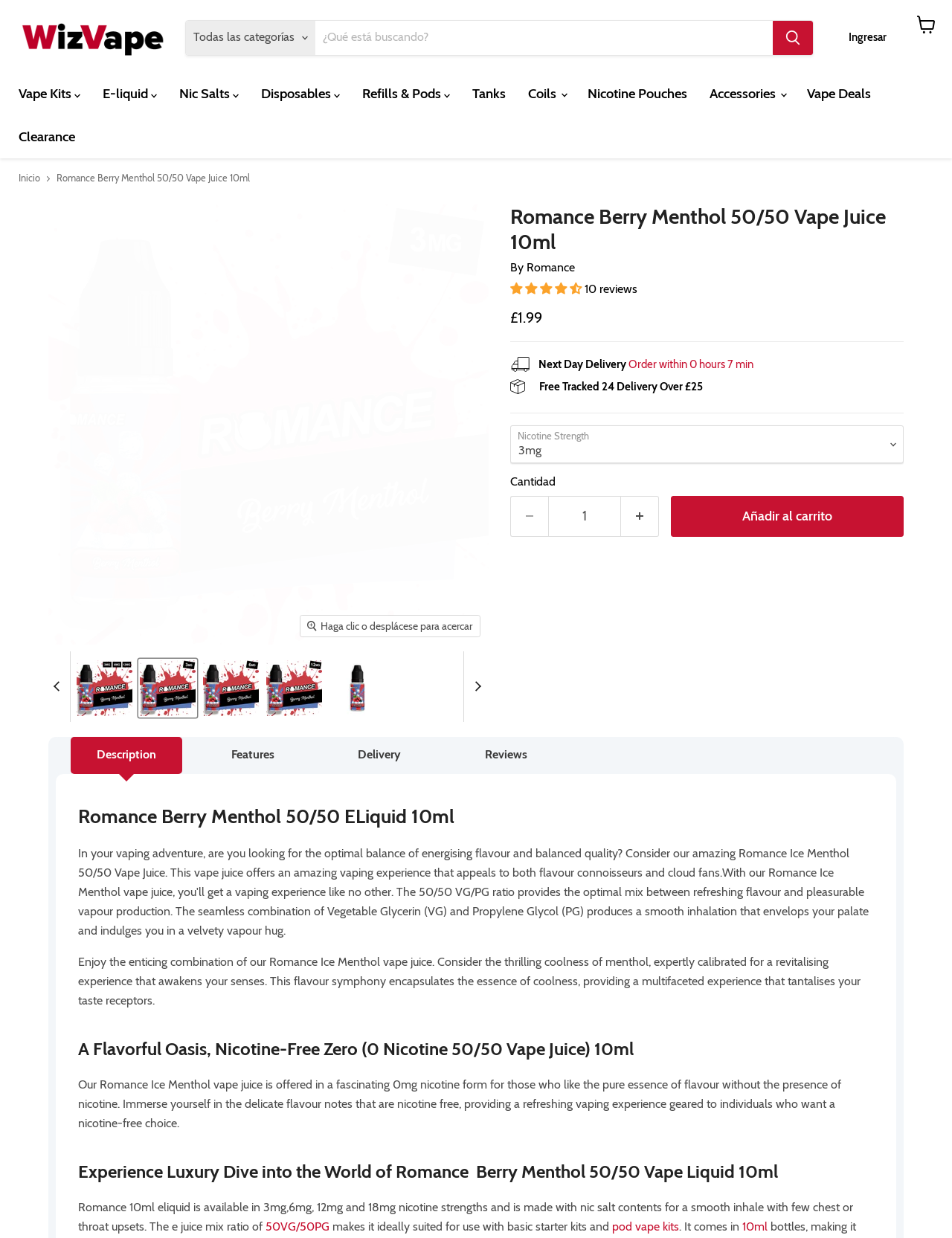Pinpoint the bounding box coordinates of the clickable element to carry out the following instruction: "View your cart."

[0.949, 0.02, 0.984, 0.047]